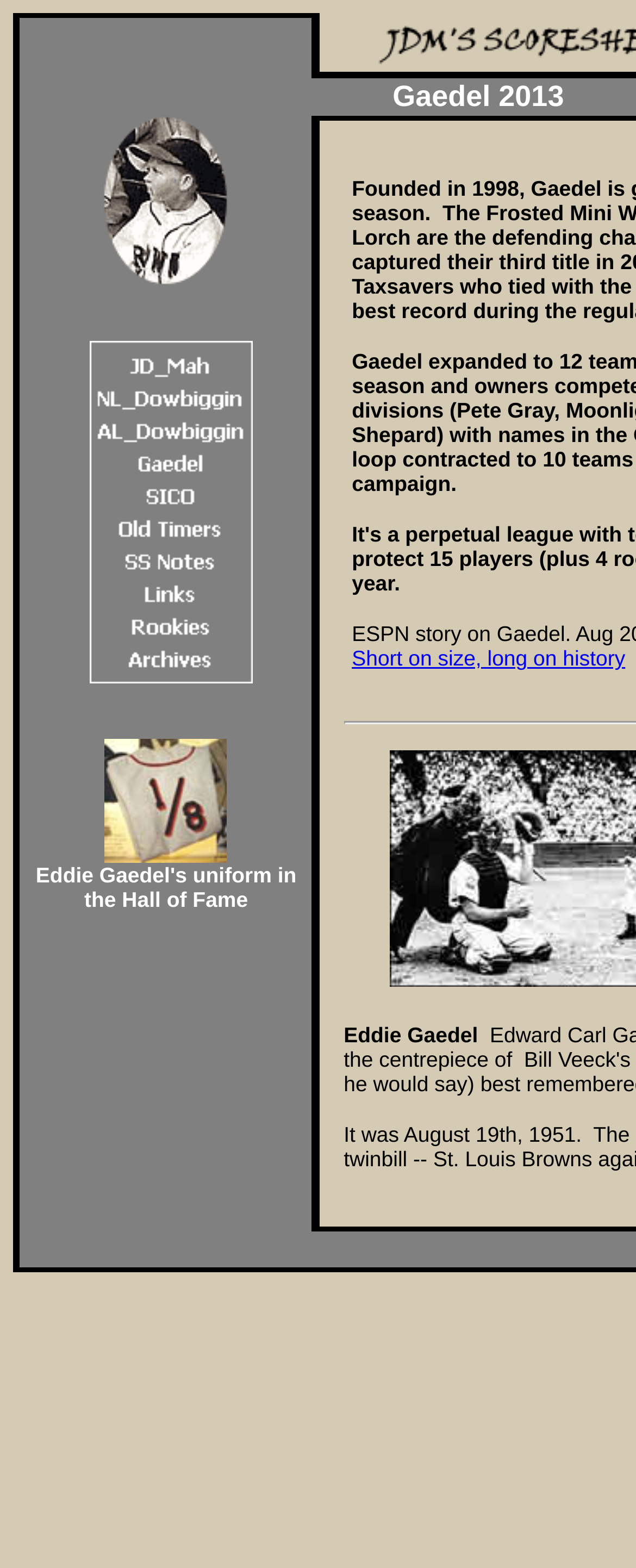What is the topic of the webpage?
Ensure your answer is thorough and detailed.

I inferred this answer by analyzing the content of the webpage, which appears to be about Eddie Gaedel, a person in the Hall of Fame. The webpage contains images and text related to him, indicating that he is the main topic of the webpage.